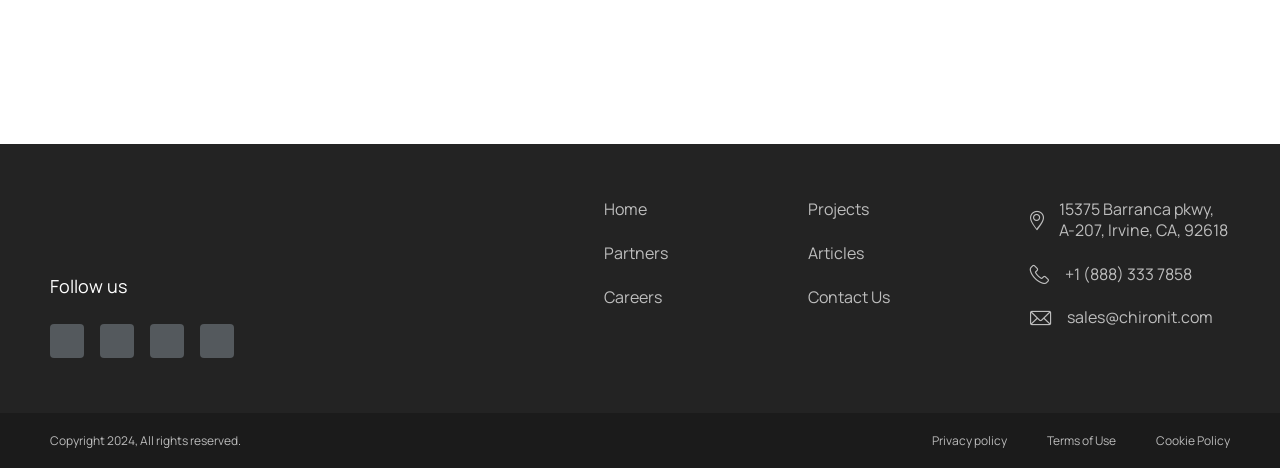Find and provide the bounding box coordinates for the UI element described with: "+1 (888) 333 7858".

[0.805, 0.563, 0.961, 0.608]